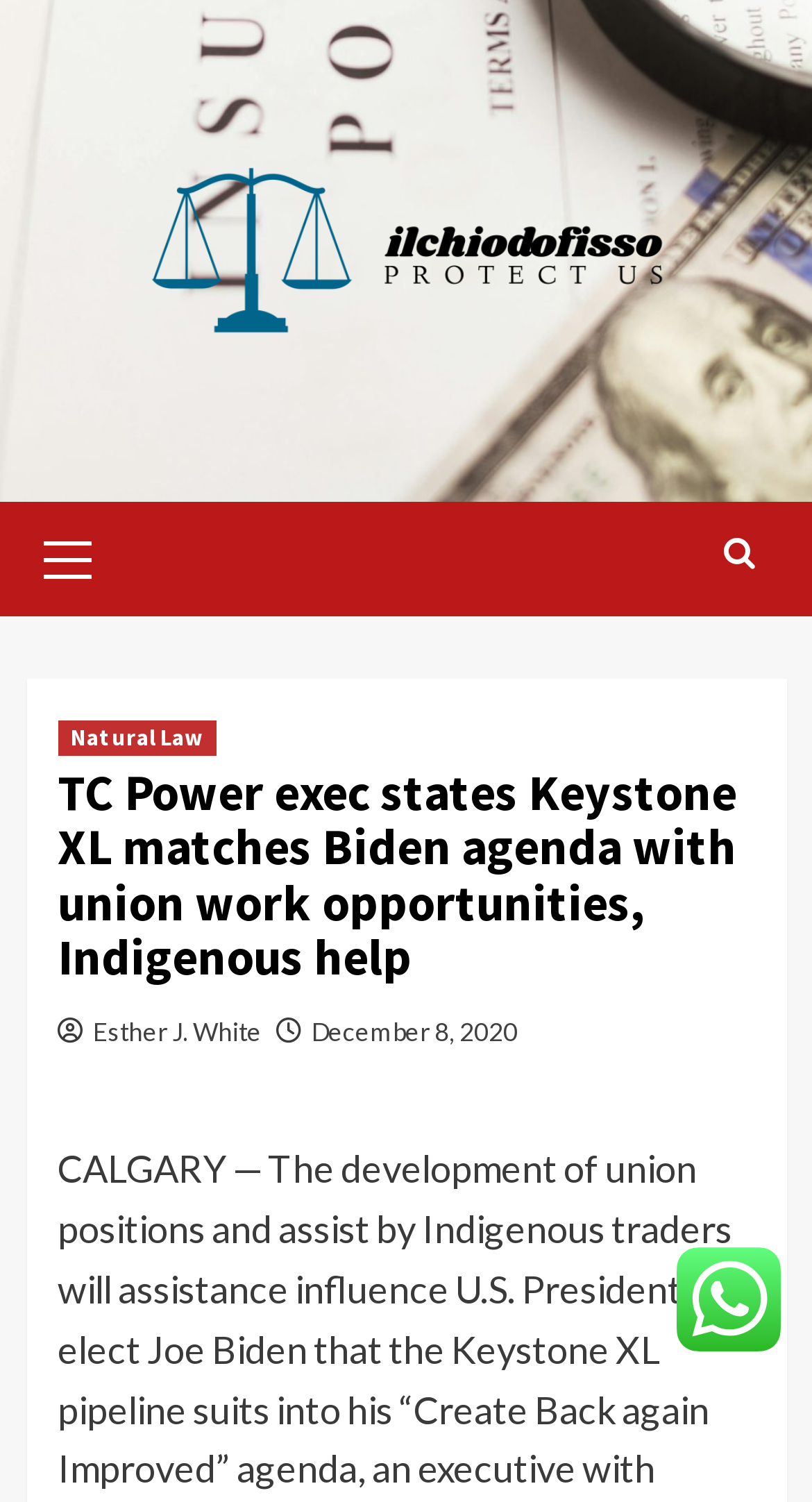How many links are in the primary menu?
Please provide a detailed and thorough answer to the question.

I found the primary menu by looking at the top section of the webpage, where the navigation menu is typically displayed. The primary menu has only one link, which is labeled 'Primary Menu'.